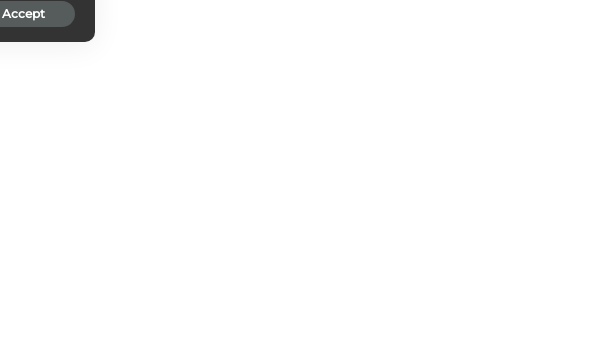Identify and describe all the elements present in the image.

The image features Shaun White, a prominent snowboarding legend, captured during the 2022 Winter Olympics. This moment reflects a significant chapter in his career, showcasing his athletic prowess on the slopes. Acclaimed for his remarkable skills and achievements in snowboarding, White has become a household name in winter sports. Following his retirement from competitive snowboarding, the discussion around his future endeavors is gaining momentum, highlighting his diverse interests and projects outside the sport. This transition marks the beginning of a new phase in his career, as he explores various opportunities, including ventures in fashion and entertainment. The accompanying caption credits the image to Jack Gruber from USA TODAY Sports, emphasizing the significance of this moment in White's storied journey.